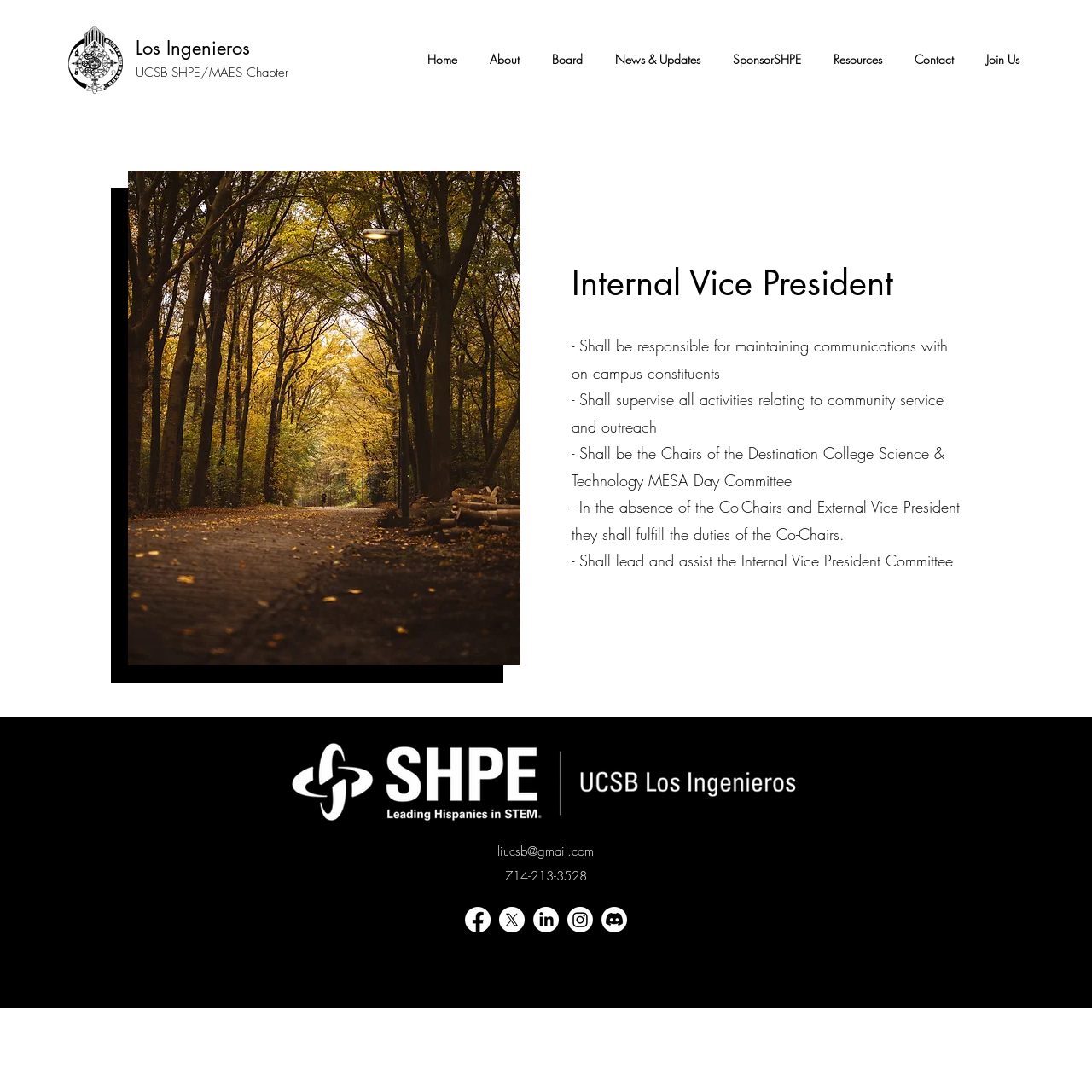Please locate the bounding box coordinates of the region I need to click to follow this instruction: "Contact us via liucsb@gmail.com".

[0.455, 0.772, 0.544, 0.788]